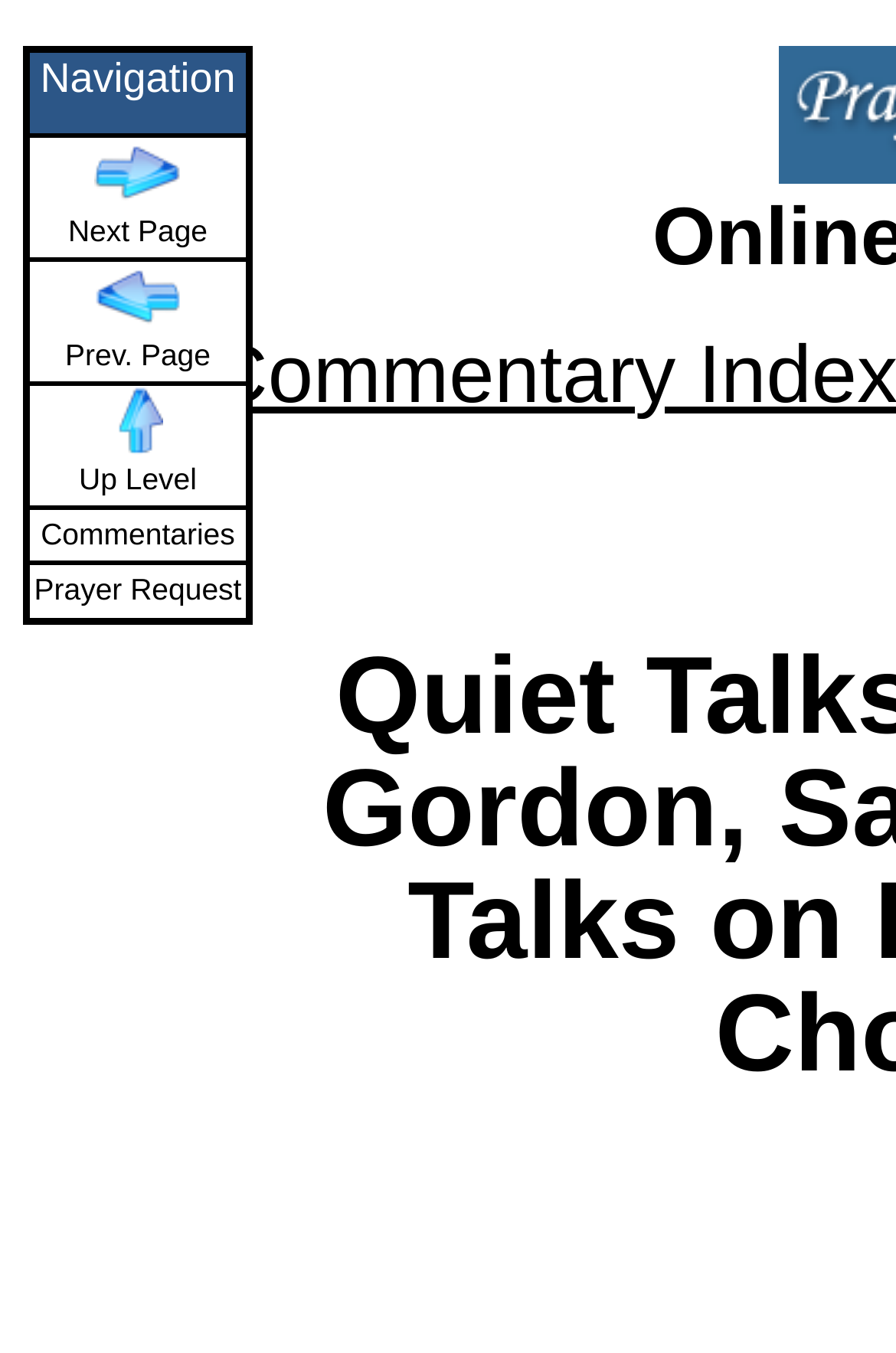Provide the bounding box coordinates of the UI element that matches the description: "Prev. Page".

[0.031, 0.192, 0.277, 0.284]